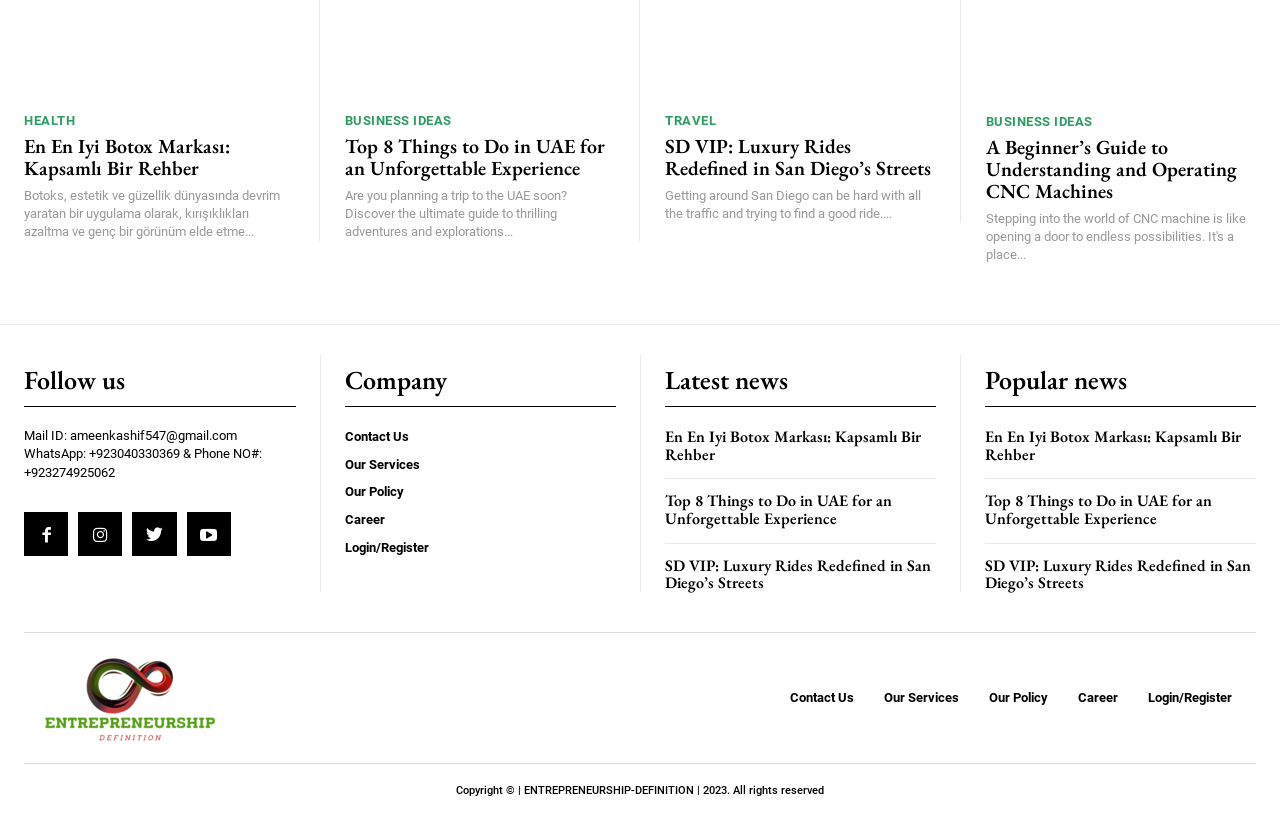Based on the image, give a detailed response to the question: What is the purpose of the 'Follow us' section?

The 'Follow us' section, with bounding box coordinates [0.019, 0.447, 0.098, 0.485], provides links to the company's social media profiles, allowing users to follow the company on various social media platforms.